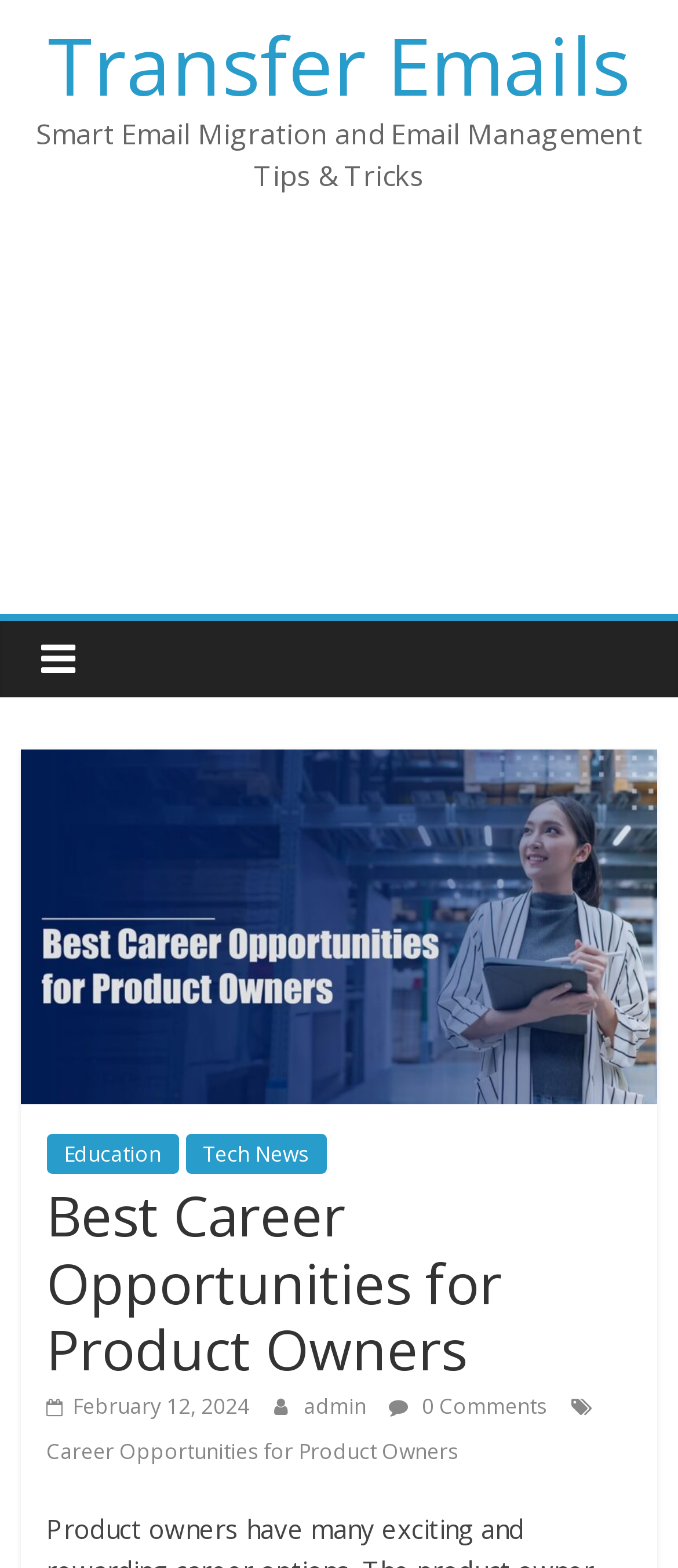Give a concise answer using one word or a phrase to the following question:
What is the topic of the article?

Product Owners